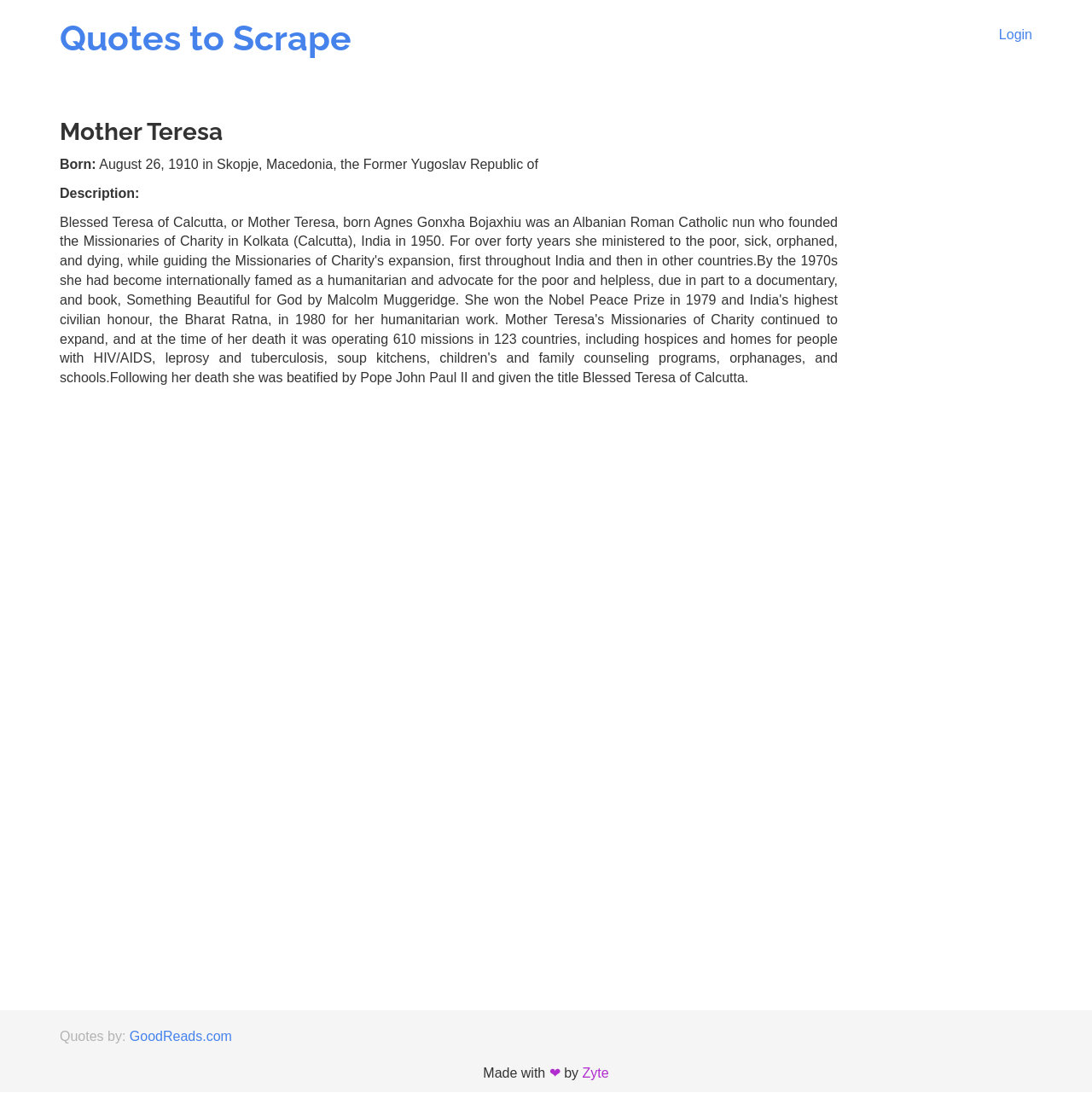Please specify the bounding box coordinates in the format (top-left x, top-left y, bottom-right x, bottom-right y), with values ranging from 0 to 1. Identify the bounding box for the UI component described as follows: Login

[0.915, 0.025, 0.945, 0.038]